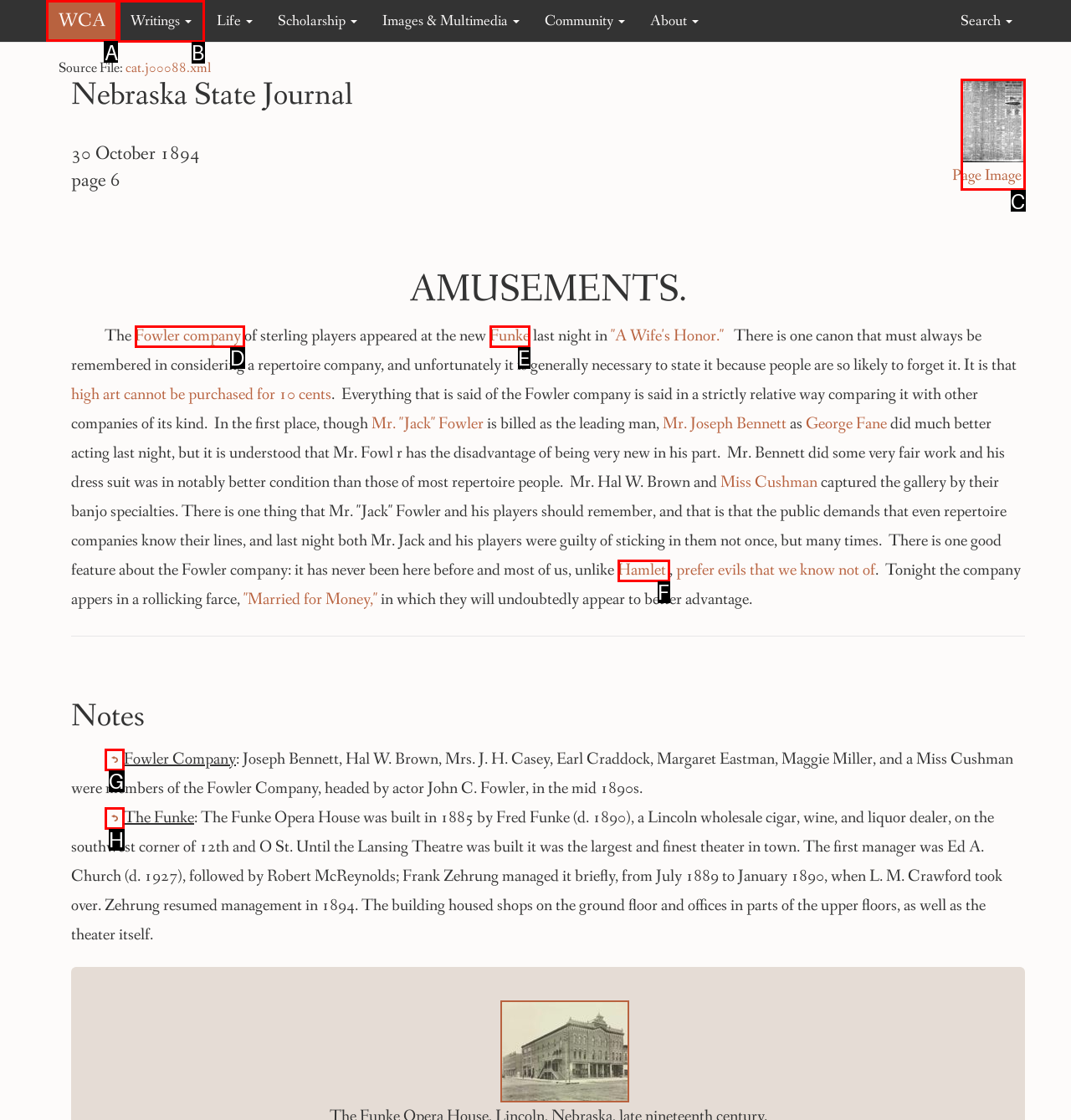Tell me the correct option to click for this task: Click on the 'WCA' link
Write down the option's letter from the given choices.

A